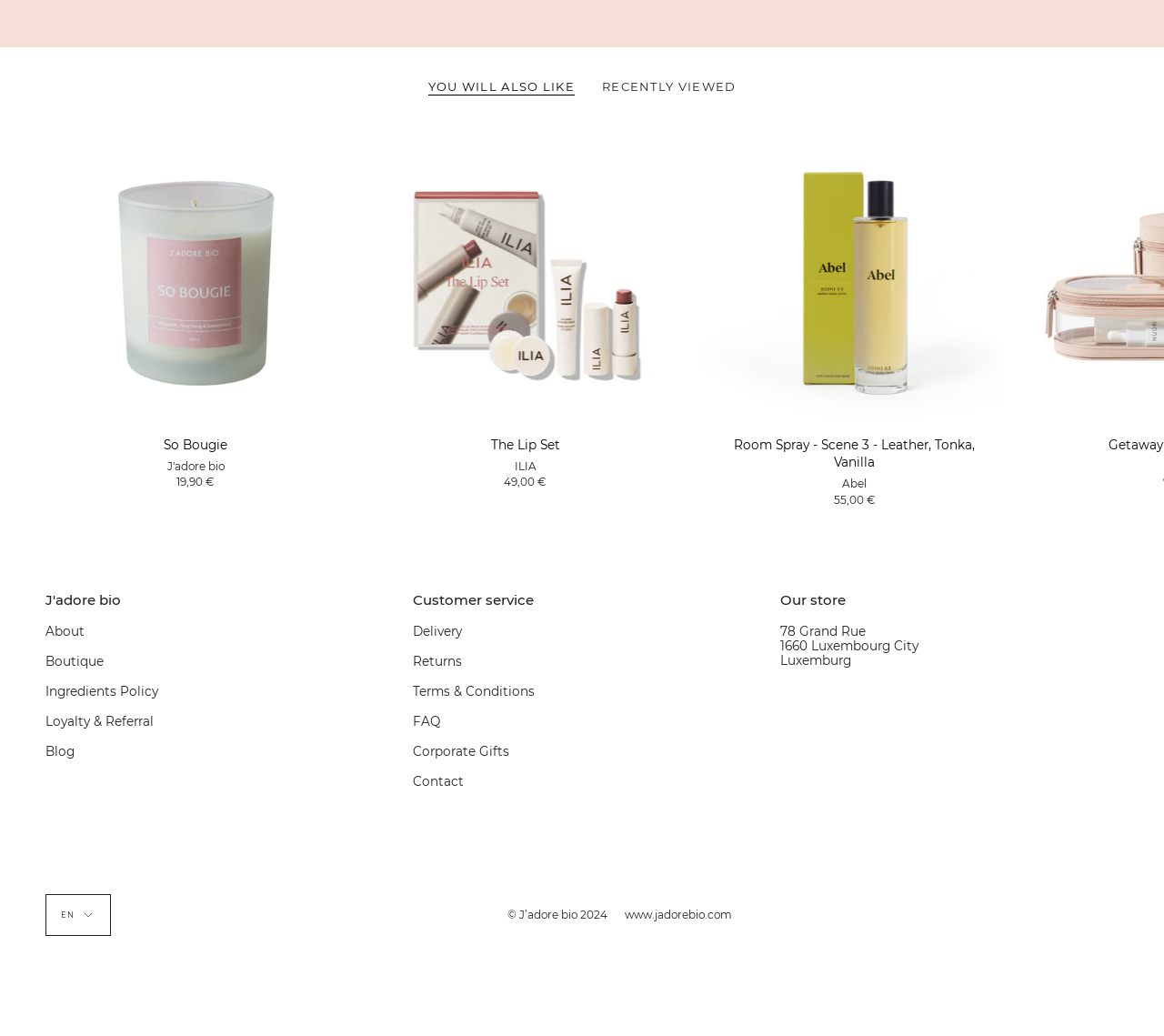Determine the bounding box coordinates for the area that should be clicked to carry out the following instruction: "Visit the author's page".

None